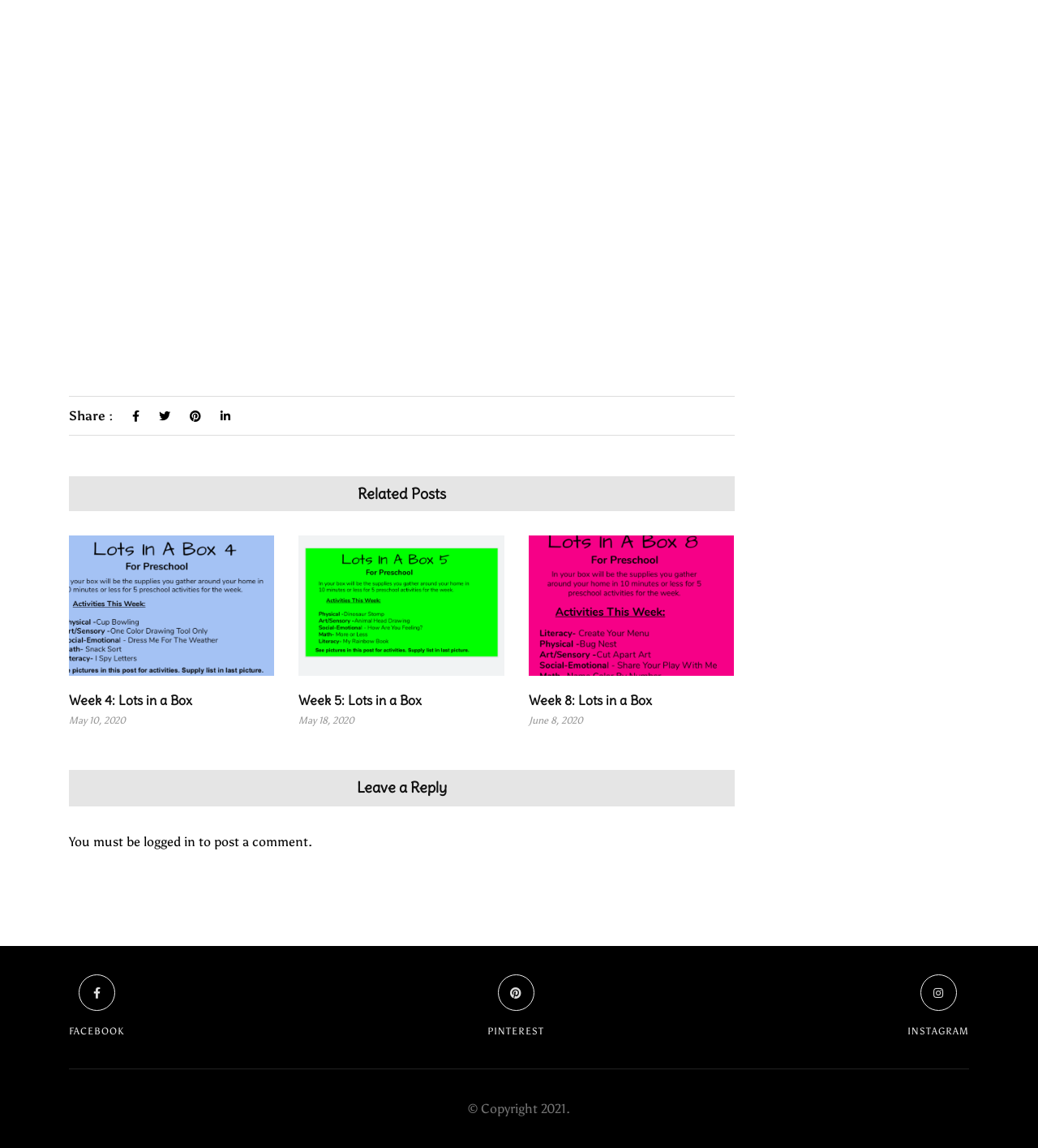Identify the bounding box coordinates for the UI element mentioned here: "Pinterest". Provide the coordinates as four float values between 0 and 1, i.e., [left, top, right, bottom].

[0.47, 0.849, 0.524, 0.906]